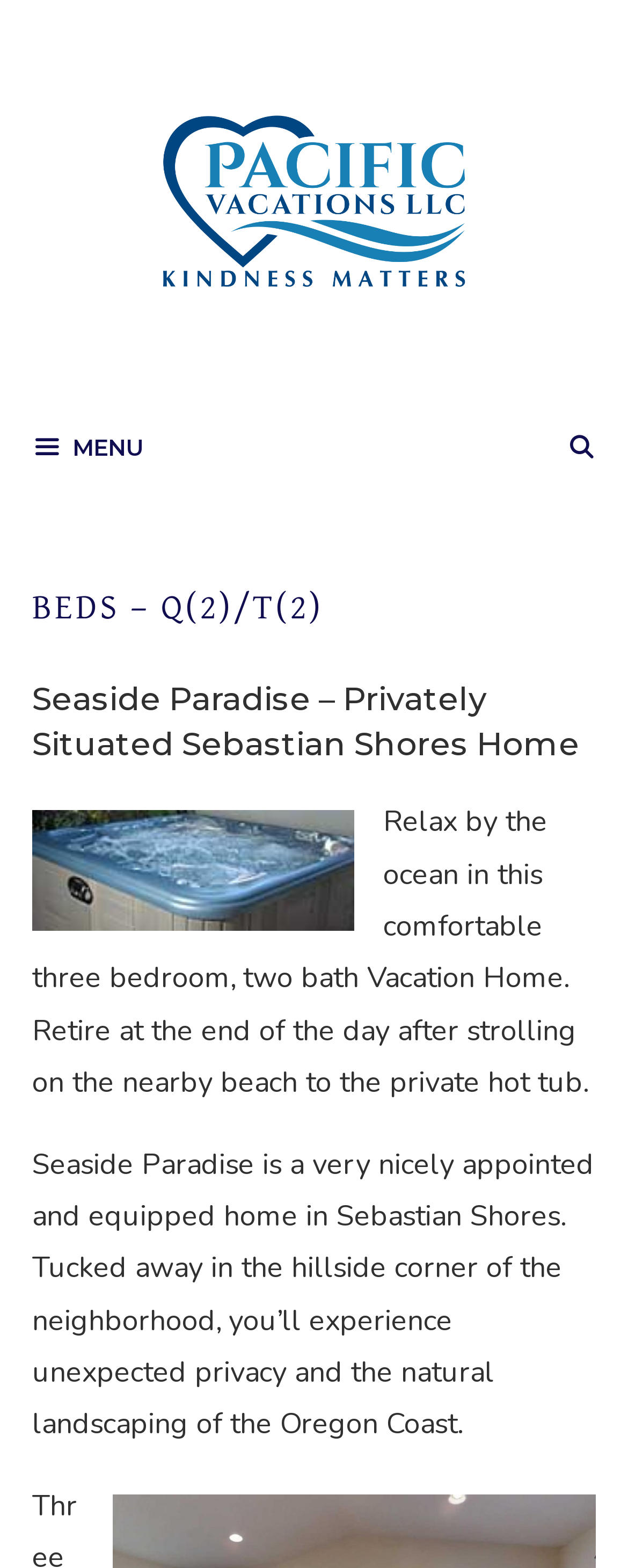How many bedrooms does the Seaside Paradise vacation home have? From the image, respond with a single word or brief phrase.

Three